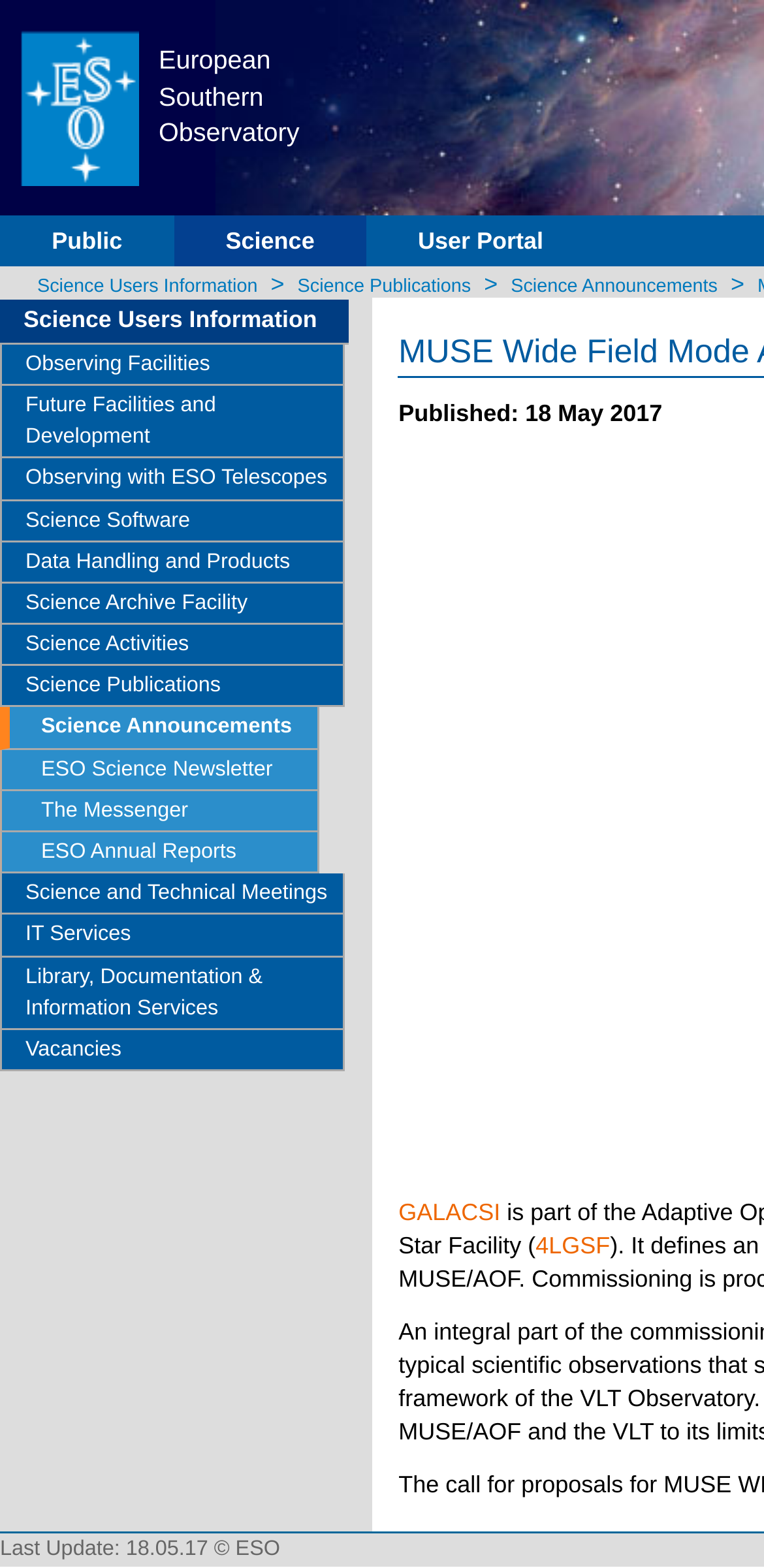Please identify the bounding box coordinates of the element's region that should be clicked to execute the following instruction: "Read Science Announcements". The bounding box coordinates must be four float numbers between 0 and 1, i.e., [left, top, right, bottom].

[0.669, 0.177, 0.939, 0.19]